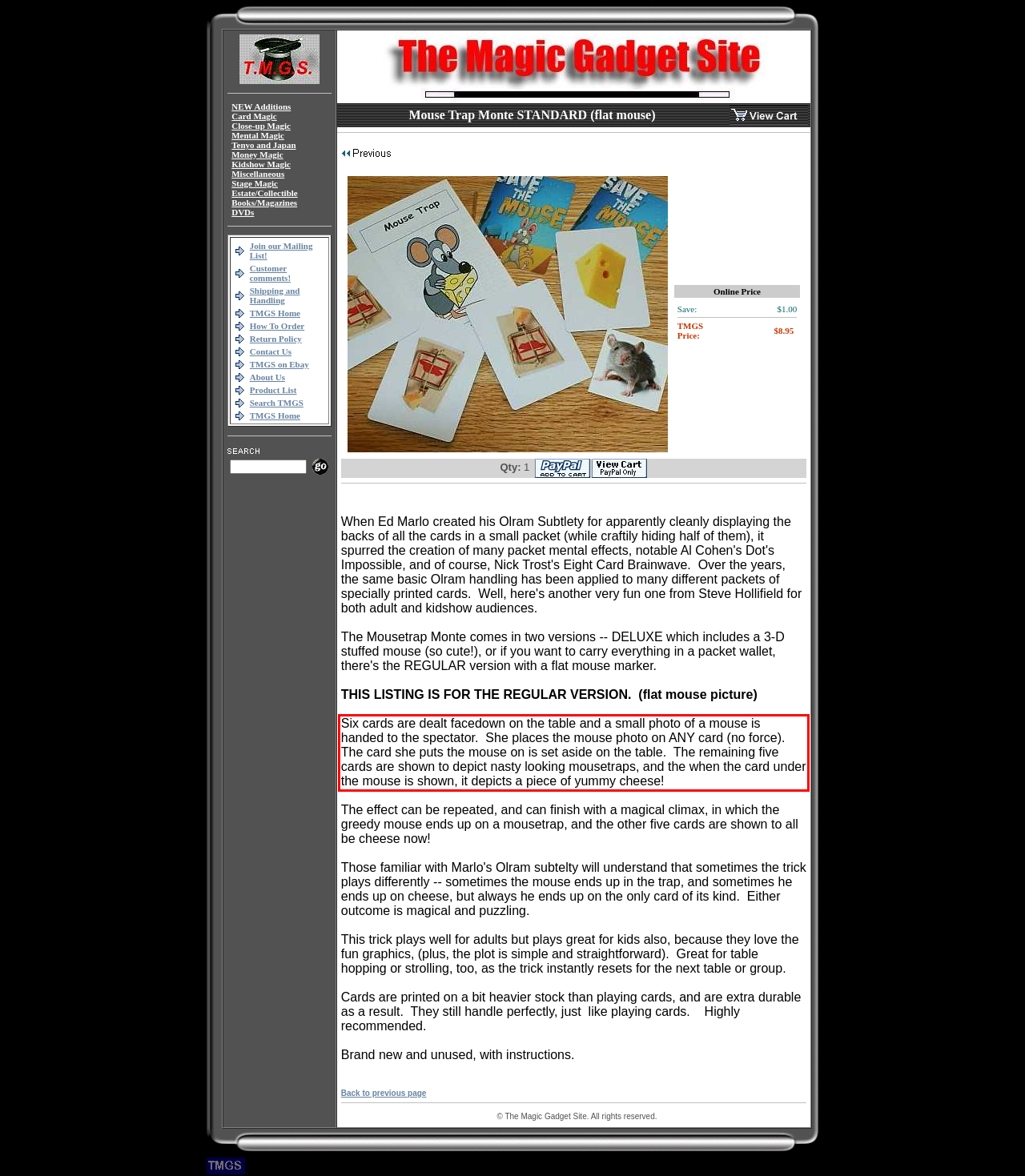You have a screenshot of a webpage with a red bounding box. Identify and extract the text content located inside the red bounding box.

Six cards are dealt facedown on the table and a small photo of a mouse is handed to the spectator. She places the mouse photo on ANY card (no force). The card she puts the mouse on is set aside on the table. The remaining five cards are shown to depict nasty looking mousetraps, and the when the card under the mouse is shown, it depicts a piece of yummy cheese!